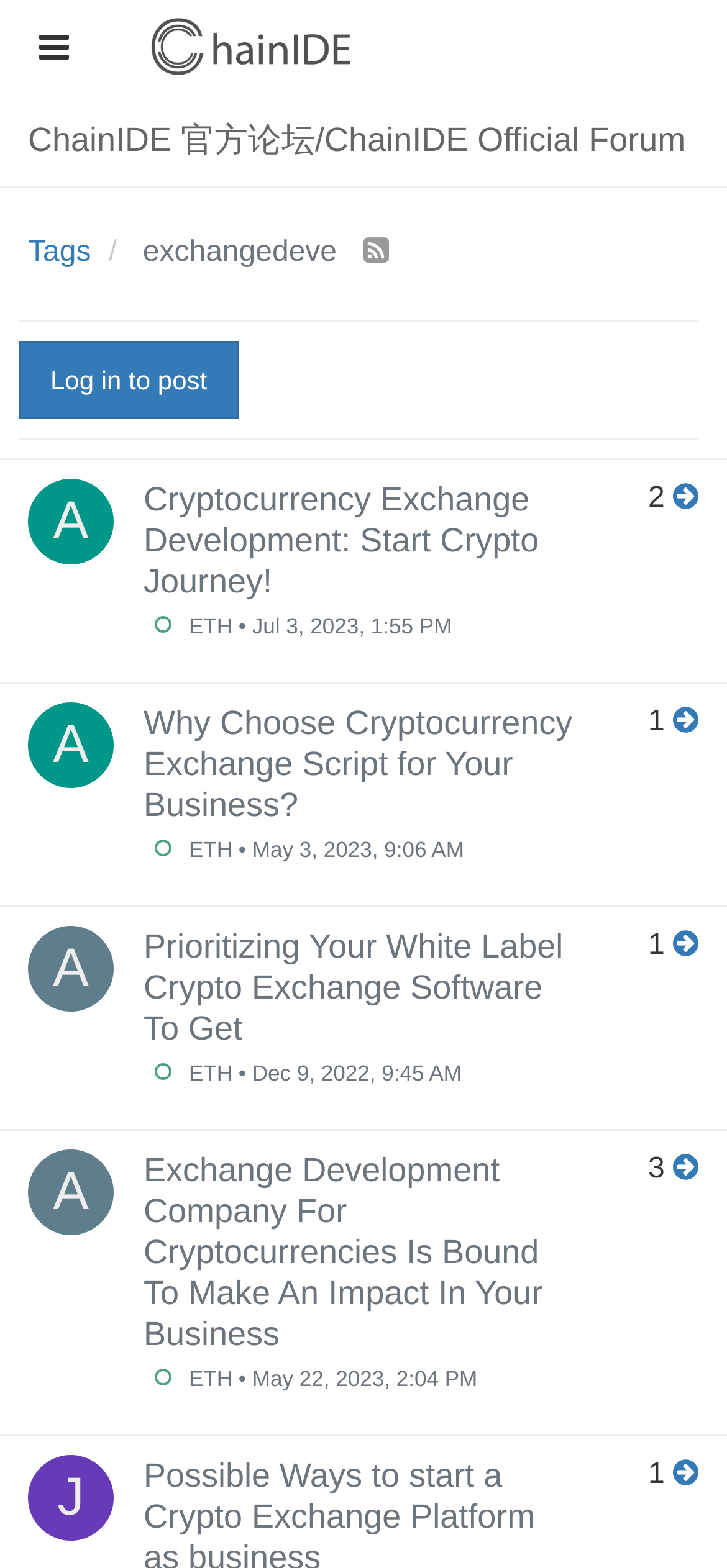Please identify the bounding box coordinates of the element's region that needs to be clicked to fulfill the following instruction: "View the topic 'Cryptocurrency Exchange Development: Start Crypto Journey!'". The bounding box coordinates should consist of four float numbers between 0 and 1, i.e., [left, top, right, bottom].

[0.197, 0.305, 0.795, 0.411]